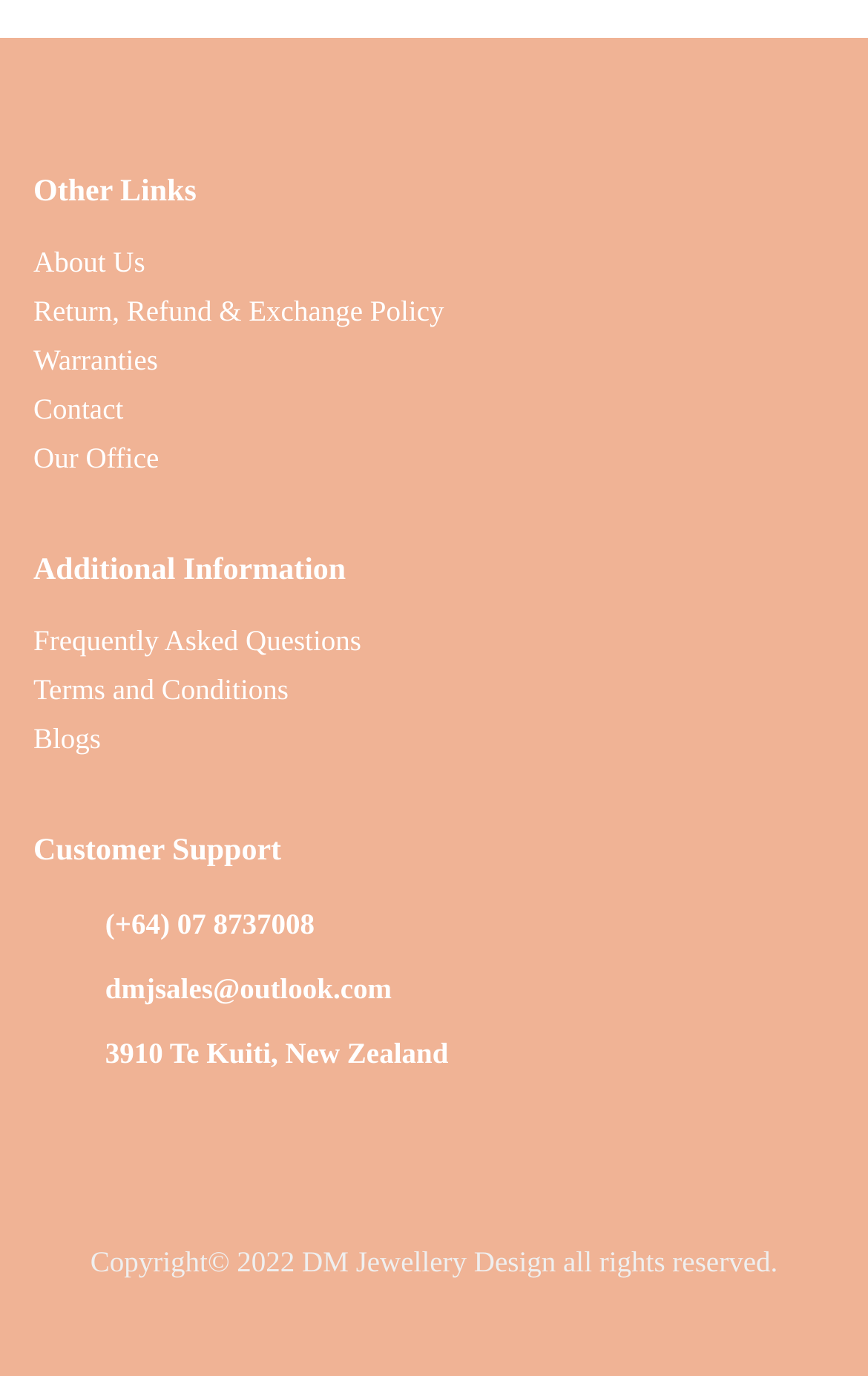Provide a brief response in the form of a single word or phrase:
How many links are there under 'Other Links'?

6